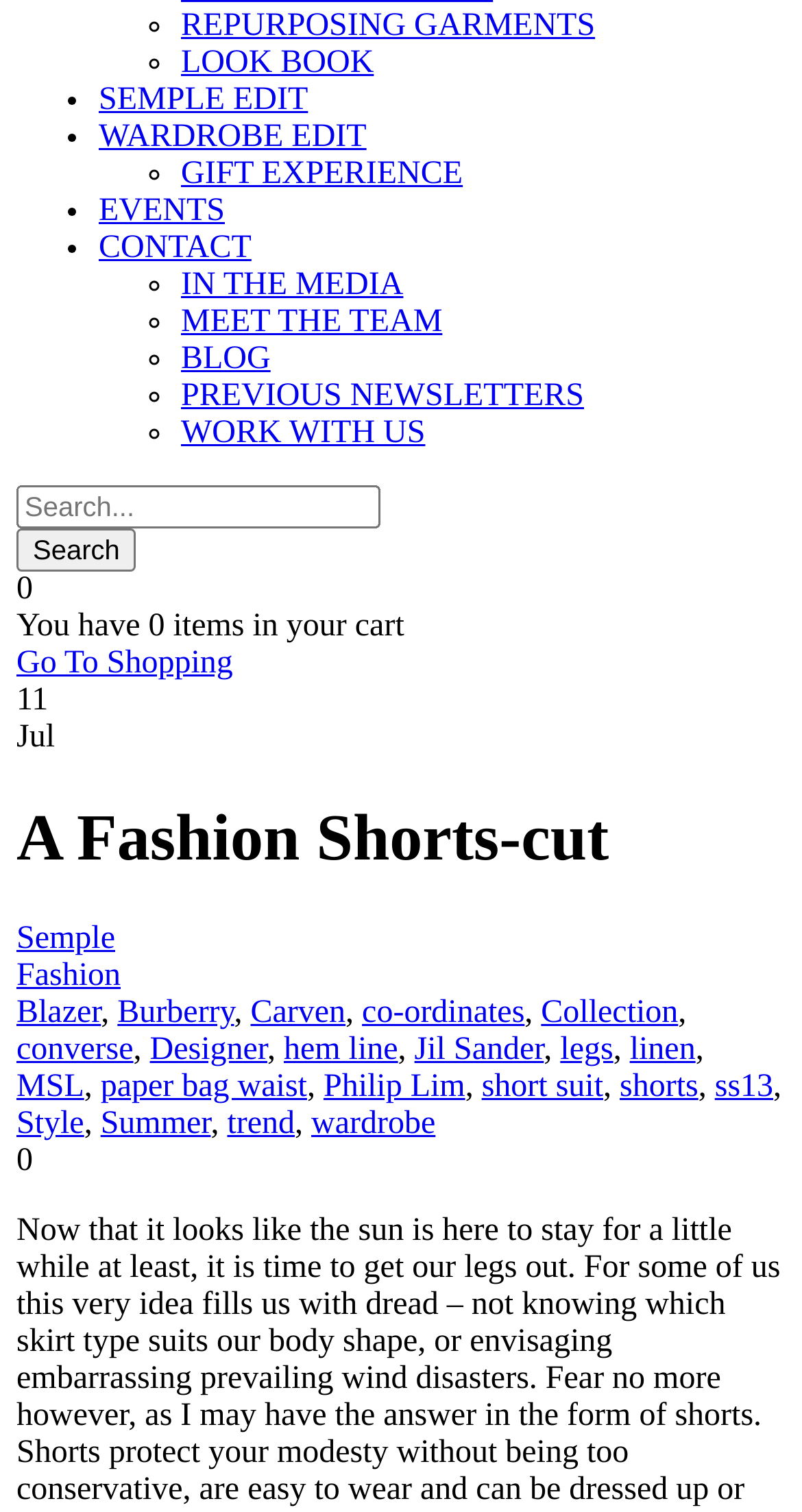Respond with a single word or phrase to the following question: What is the current month displayed on the webpage?

Jul